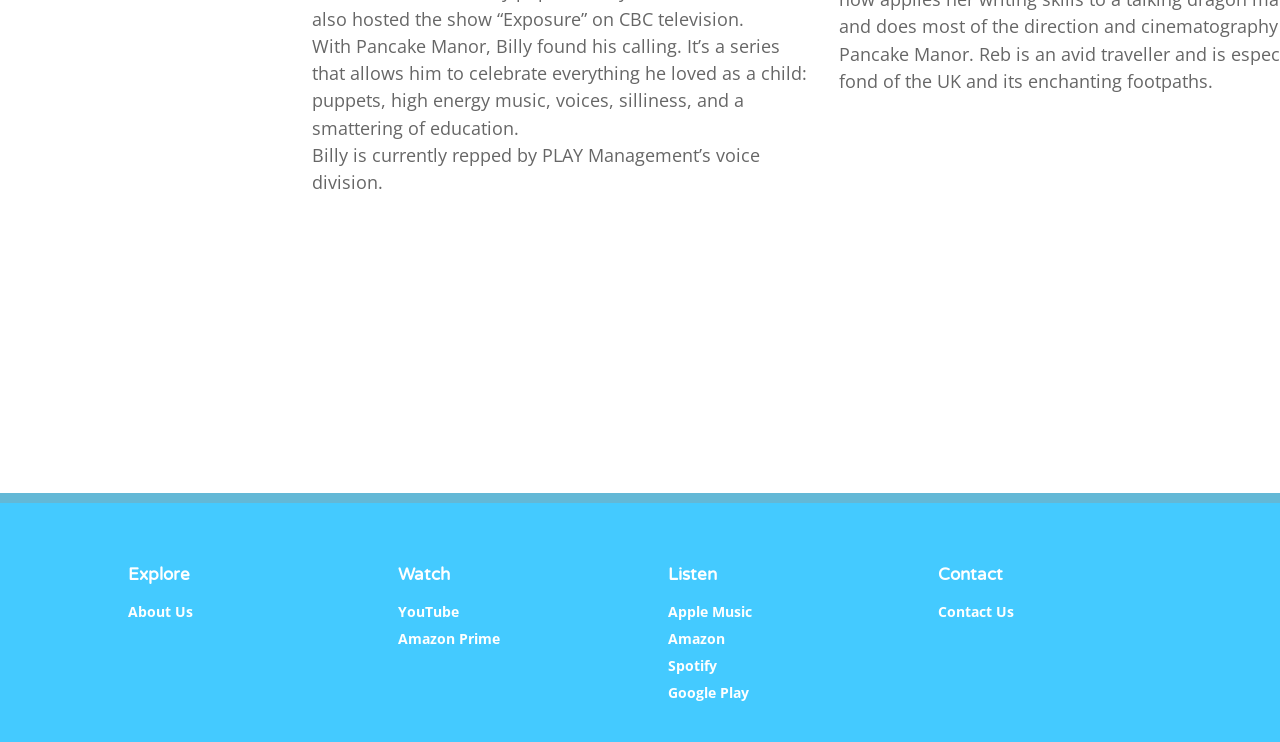Show the bounding box coordinates of the element that should be clicked to complete the task: "visit the Halloween album page".

[0.375, 0.567, 0.625, 0.593]